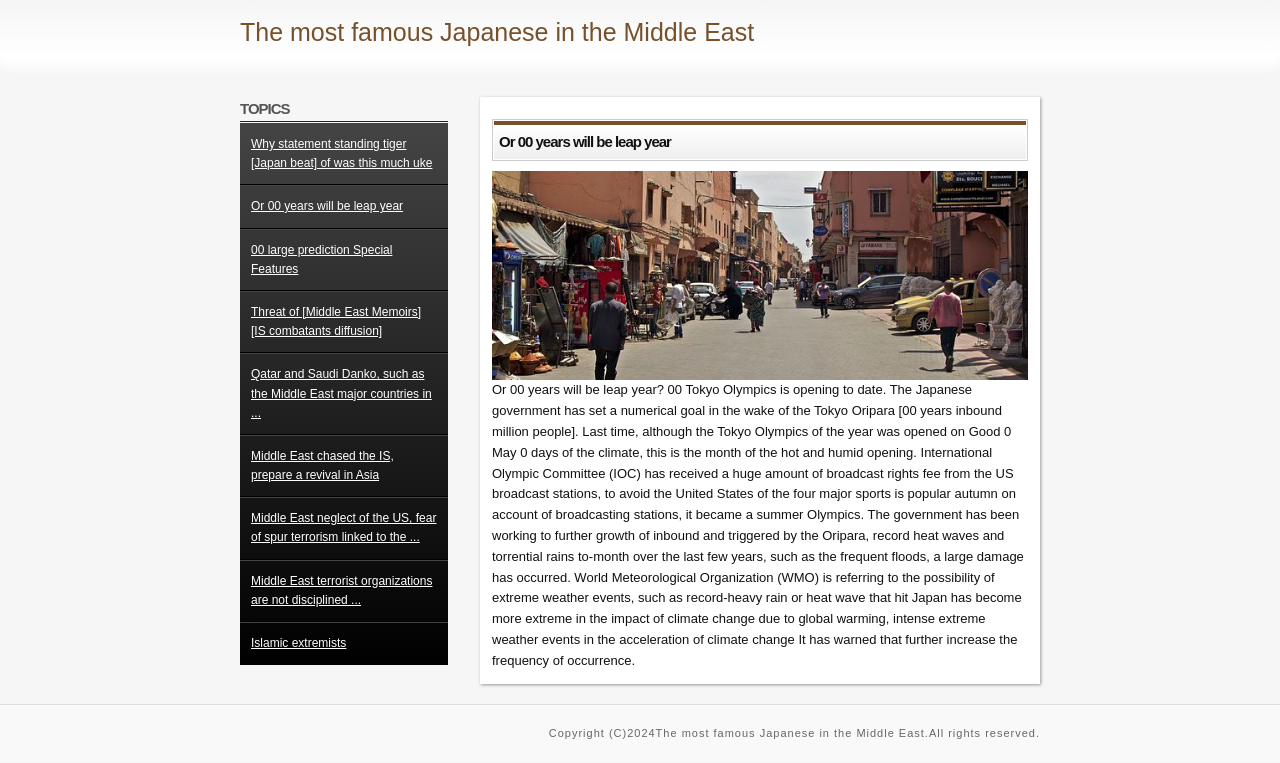What is the relation between the US broadcast stations and the Tokyo Olympics?
Please use the image to provide a one-word or short phrase answer.

Broadcast rights fee